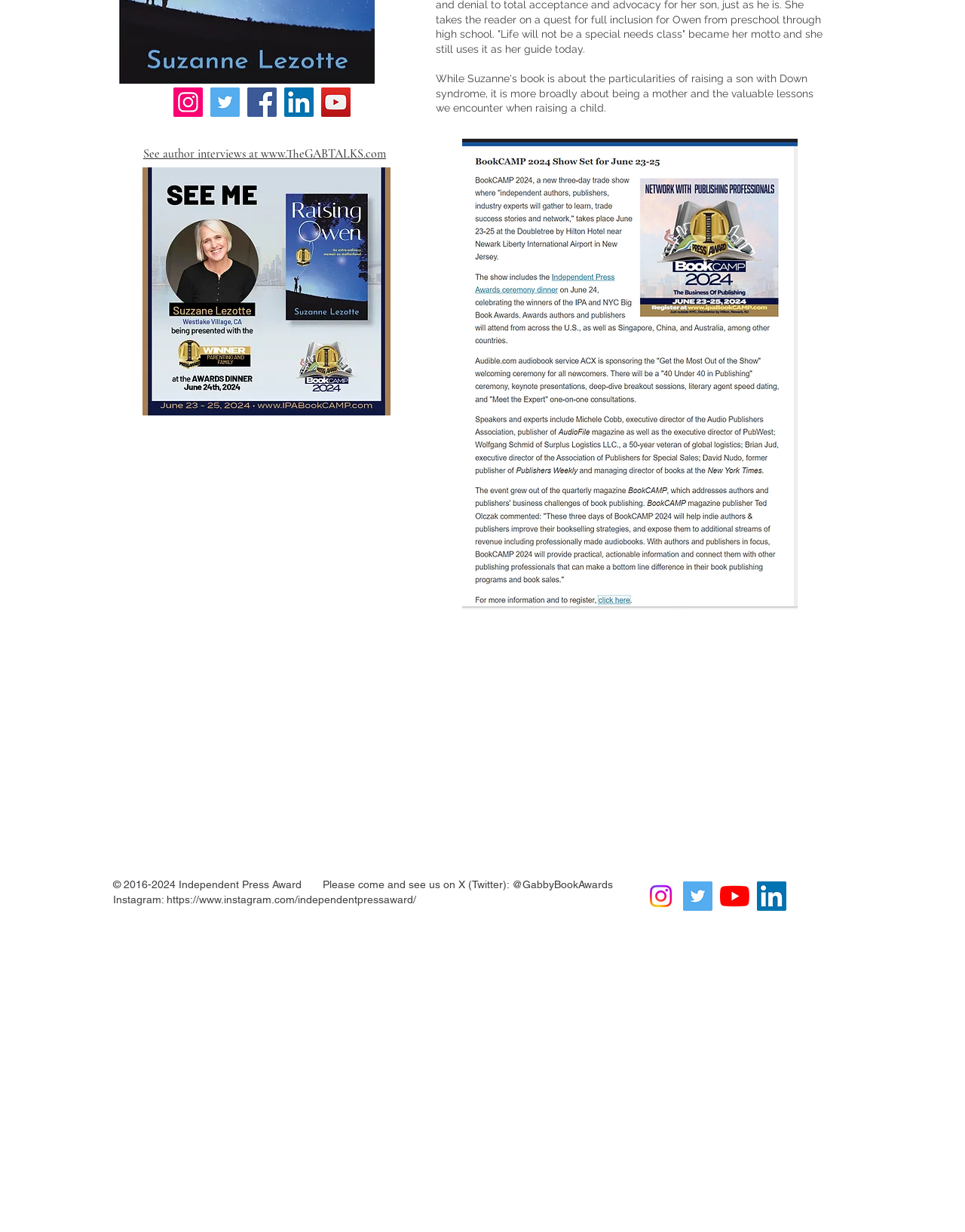Based on the element description: "About", identify the bounding box coordinates for this UI element. The coordinates must be four float numbers between 0 and 1, listed as [left, top, right, bottom].

None